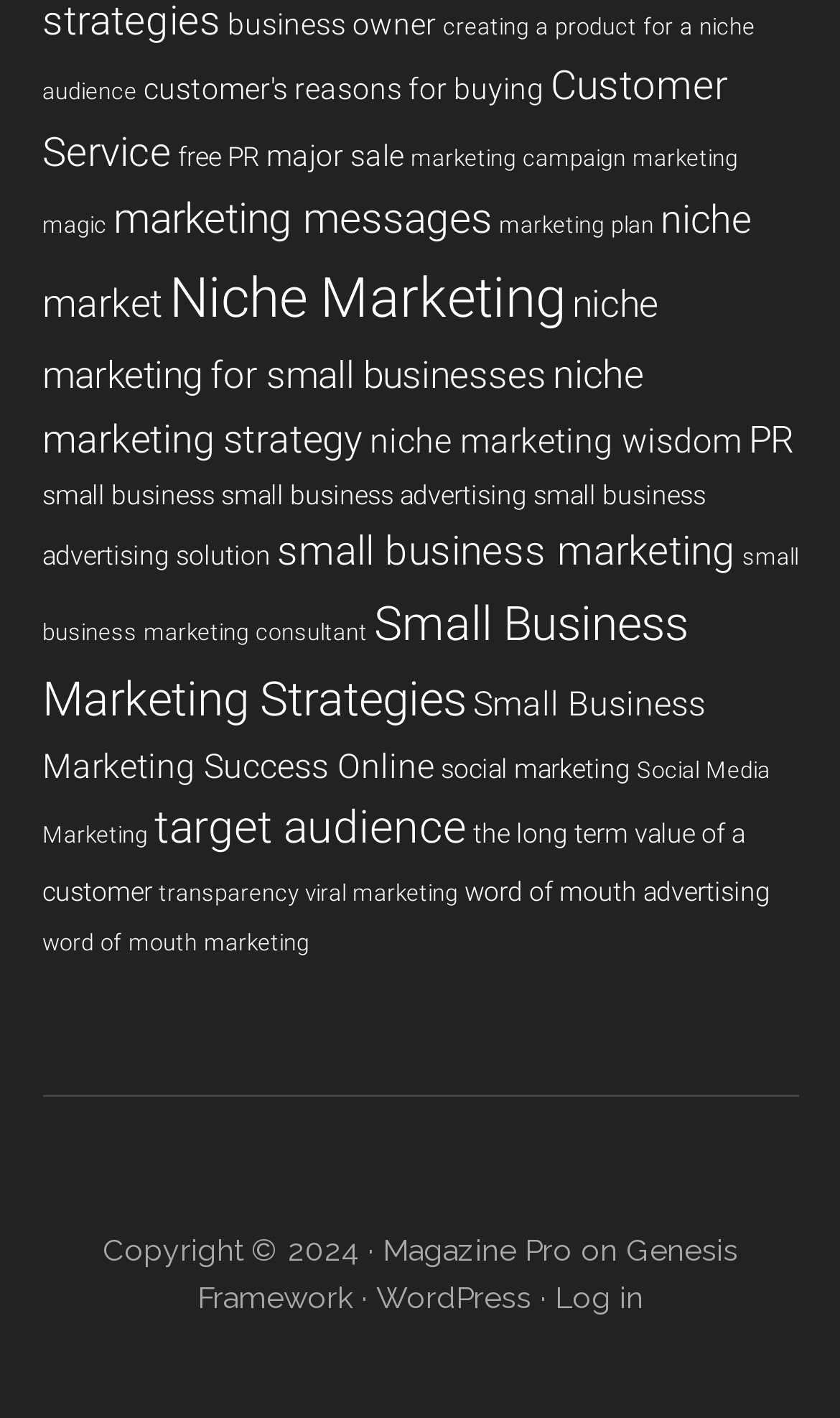Provide a one-word or short-phrase response to the question:
What is the copyright year of this webpage?

2024